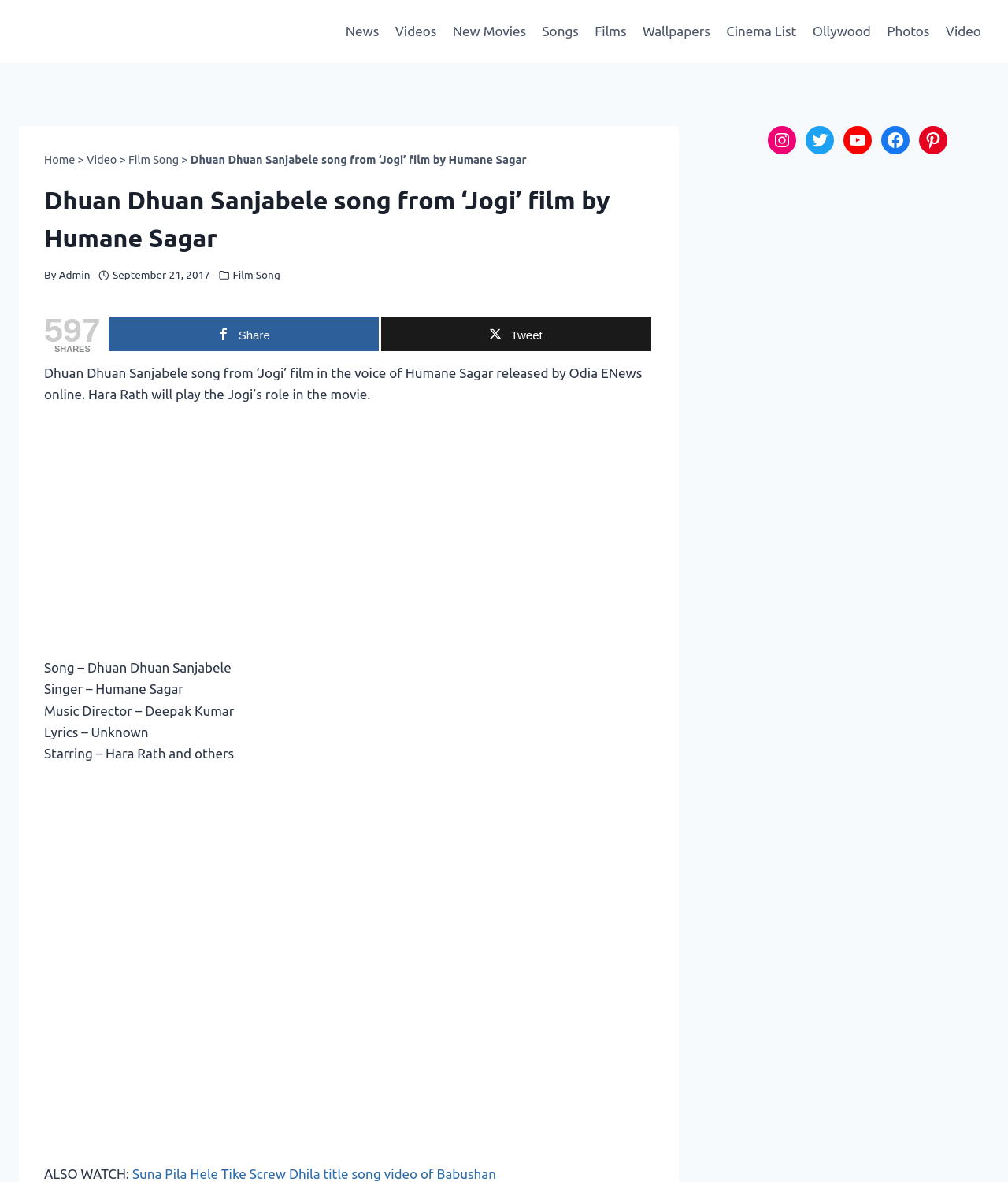Please analyze the image and provide a thorough answer to the question:
What is the role of Hara Rath in the movie?

The question asks for the role of Hara Rath in the movie, which can be found in the static text 'Hara Rath will play the Jogi’s role in the movie'.